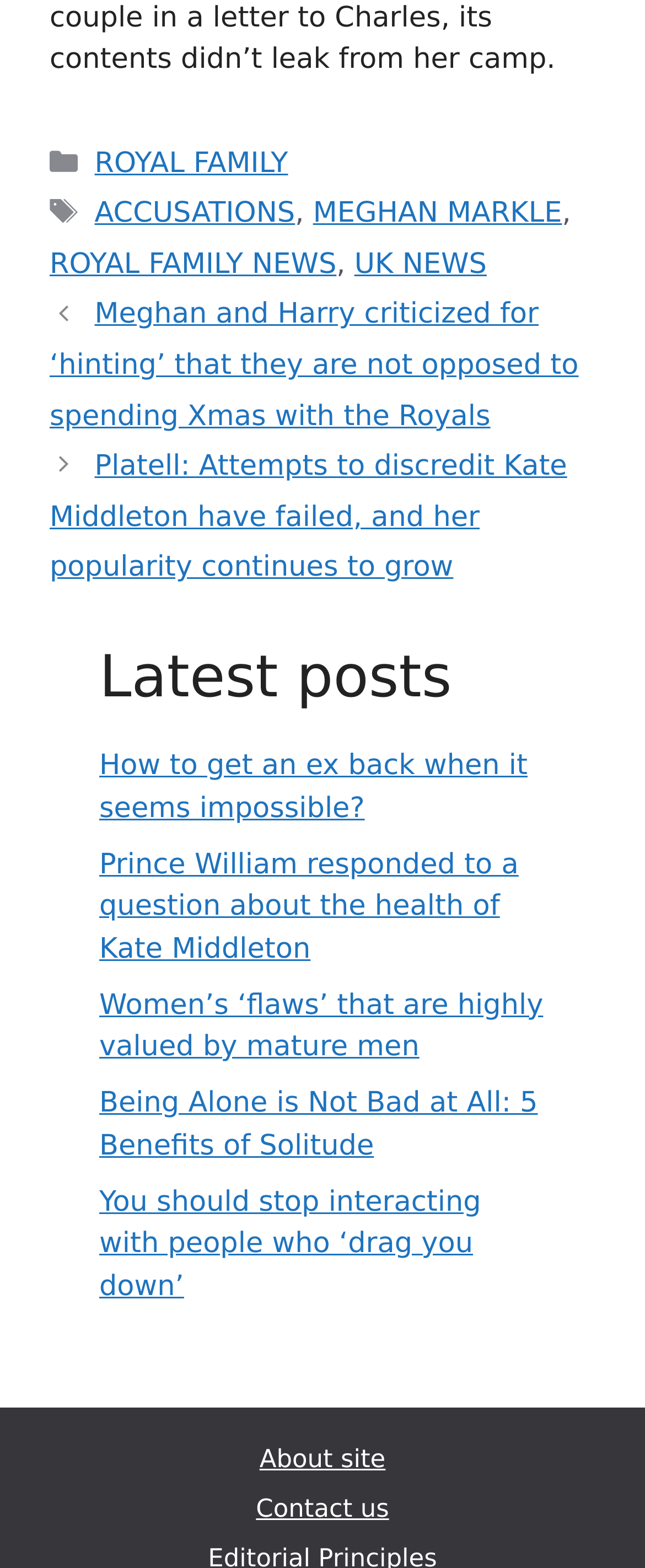Provide the bounding box coordinates of the HTML element described as: "About site". The bounding box coordinates should be four float numbers between 0 and 1, i.e., [left, top, right, bottom].

[0.402, 0.921, 0.598, 0.94]